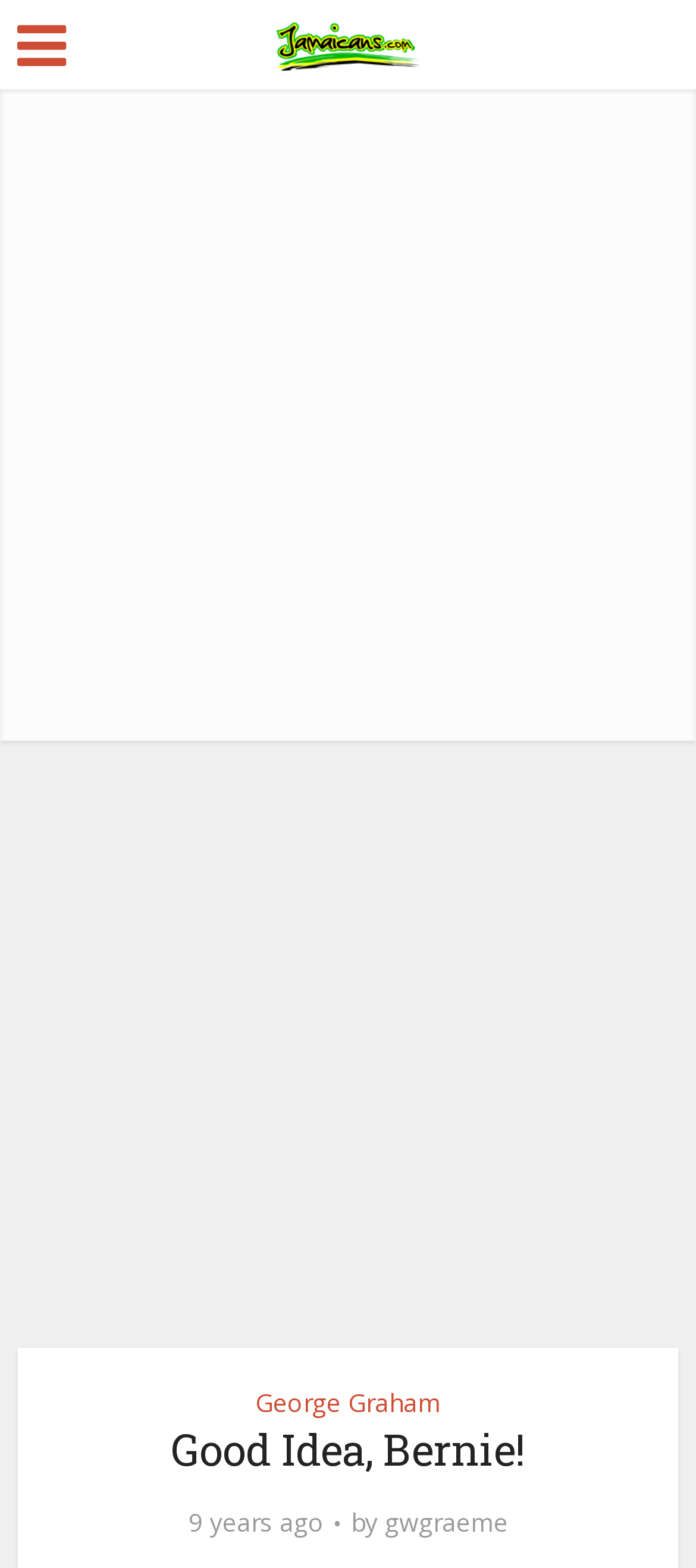Extract the bounding box coordinates for the HTML element that matches this description: "gwgraeme". The coordinates should be four float numbers between 0 and 1, i.e., [left, top, right, bottom].

[0.553, 0.961, 0.729, 0.981]